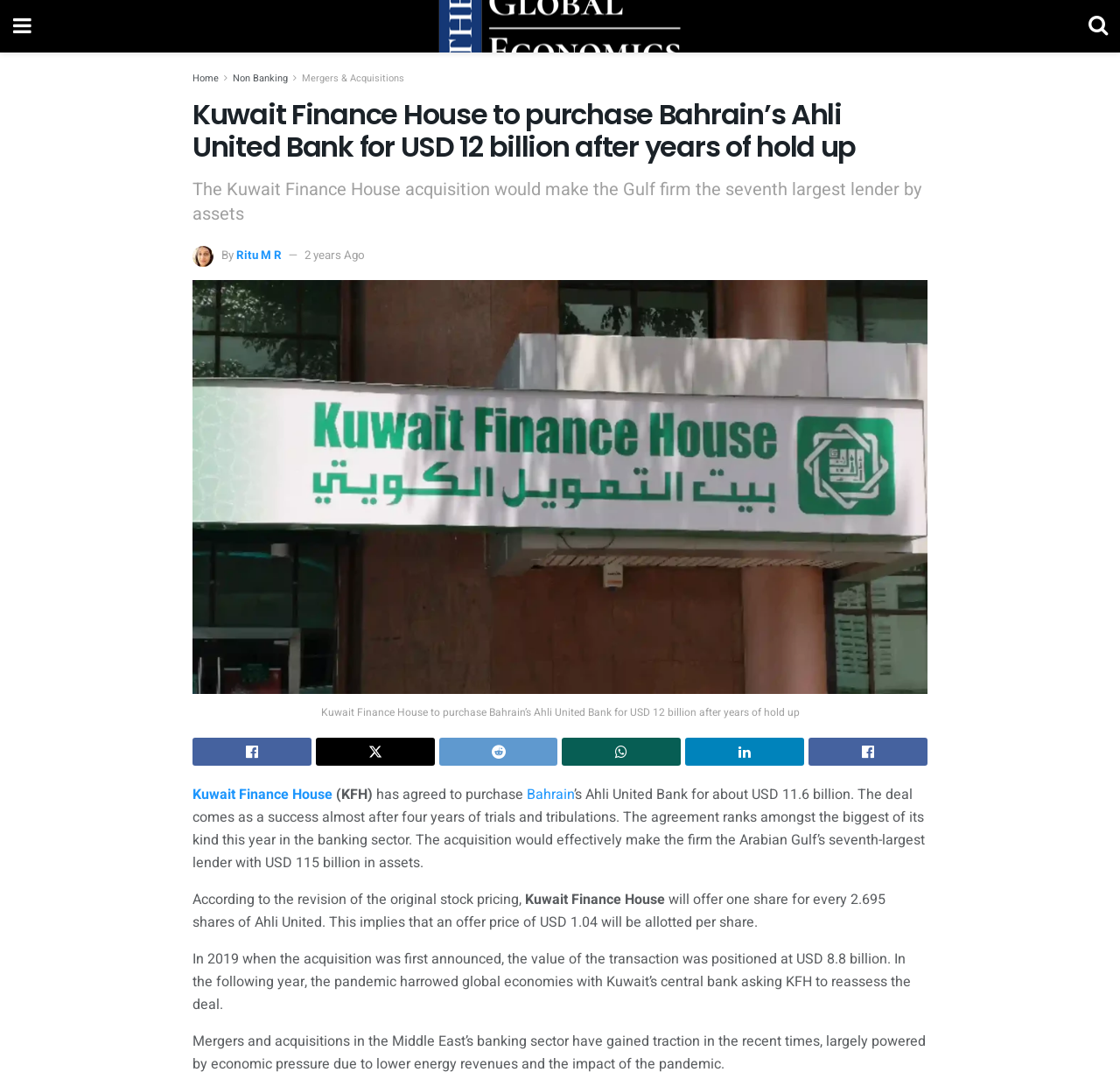Could you find the bounding box coordinates of the clickable area to complete this instruction: "View more about Mergers & Acquisitions"?

[0.27, 0.066, 0.361, 0.079]